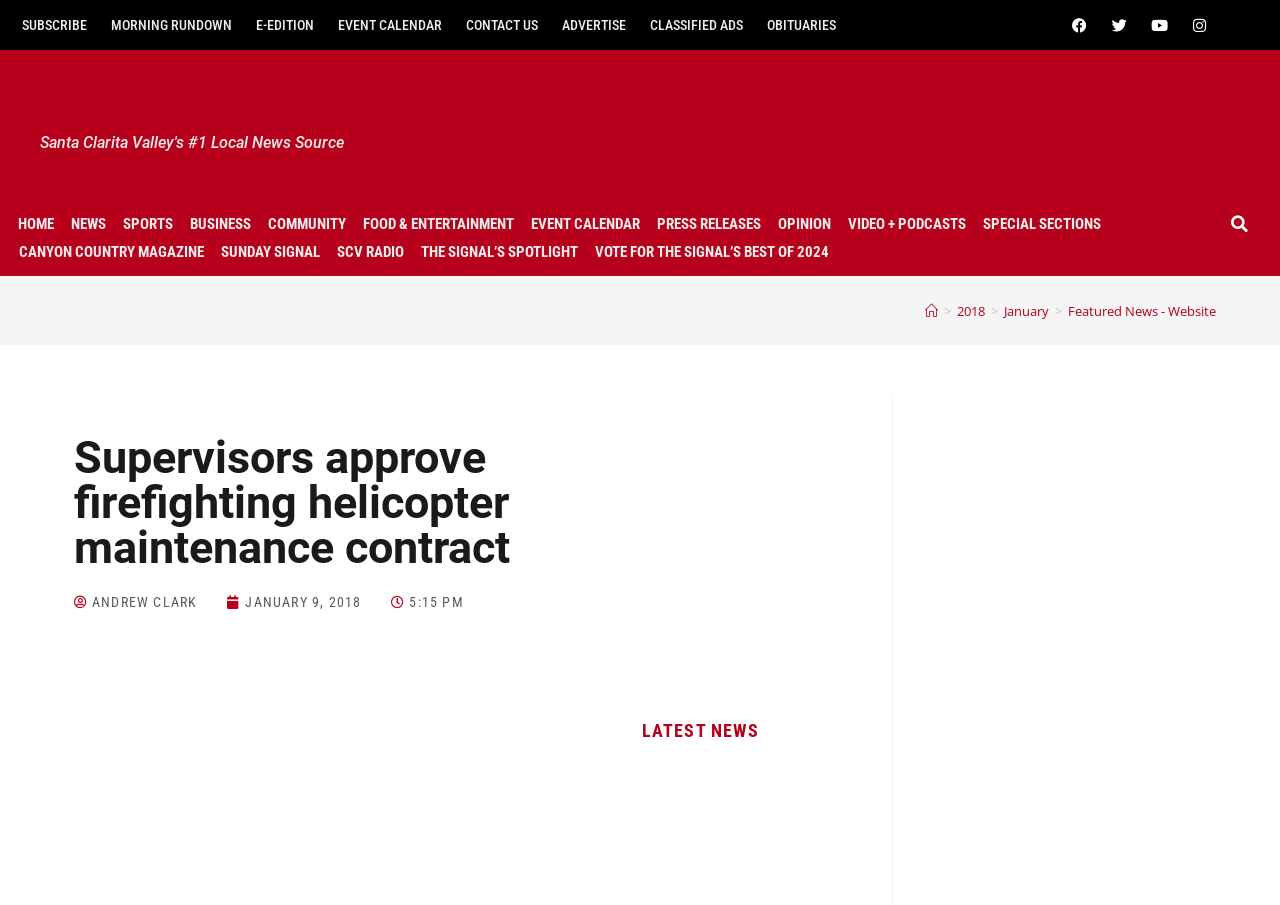Identify and extract the main heading from the webpage.

Supervisors approve firefighting helicopter maintenance contract